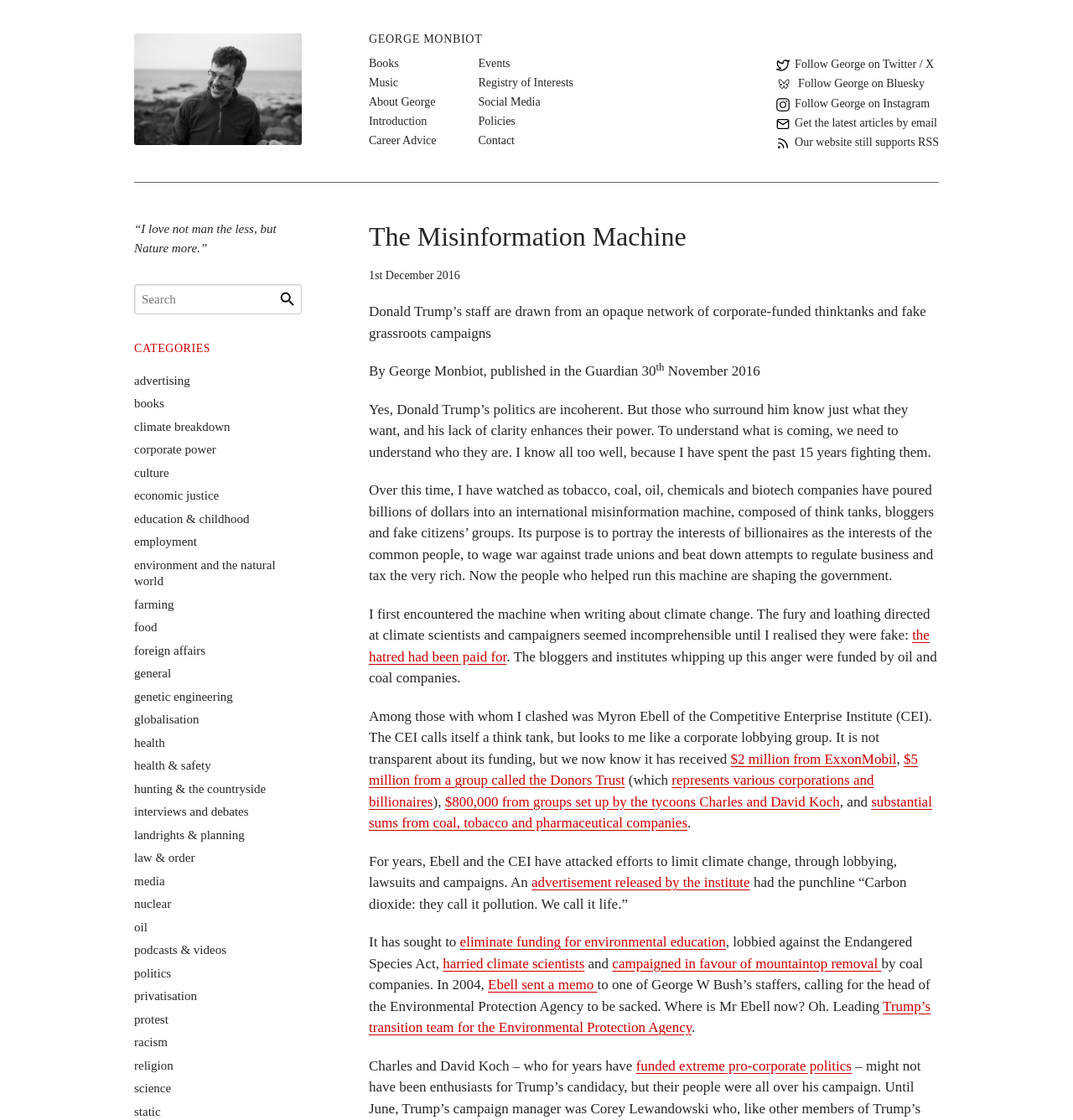What is the main heading of this webpage? Please extract and provide it.

The Misinformation Machine